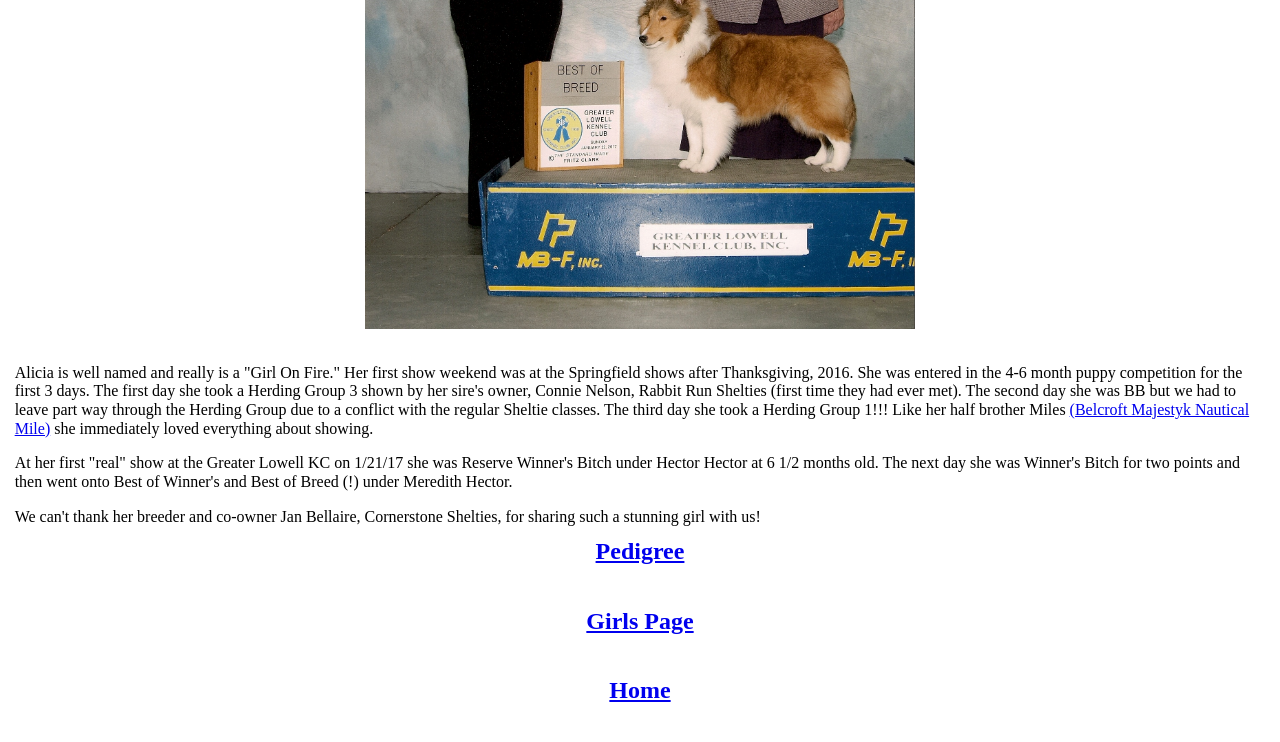Locate the bounding box of the UI element based on this description: "Mommy's Breastfeeding Diary". Provide four float numbers between 0 and 1 as [left, top, right, bottom].

None